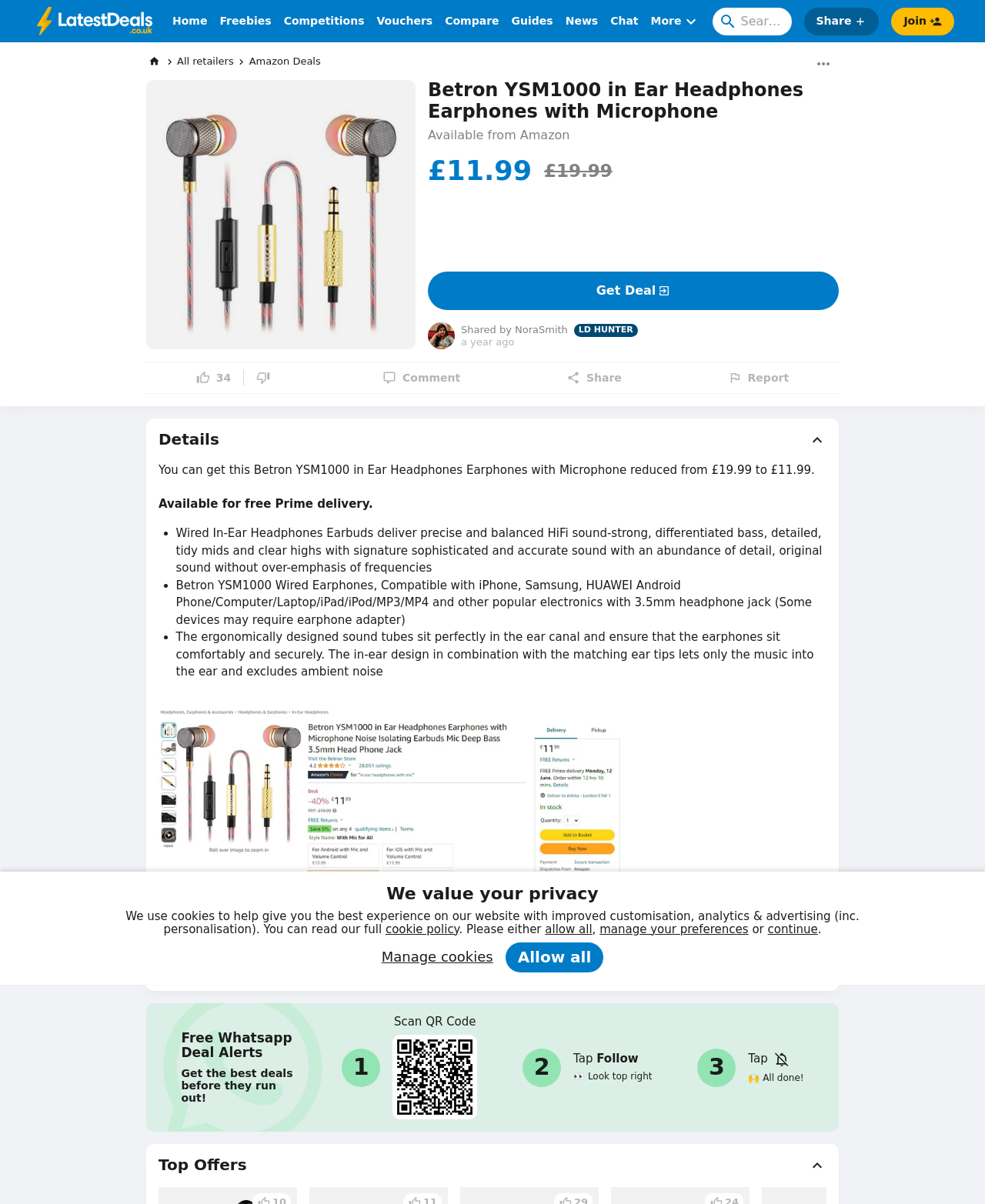Can you specify the bounding box coordinates of the area that needs to be clicked to fulfill the following instruction: "Click on the 'Join or Login' button"?

[0.905, 0.006, 0.969, 0.029]